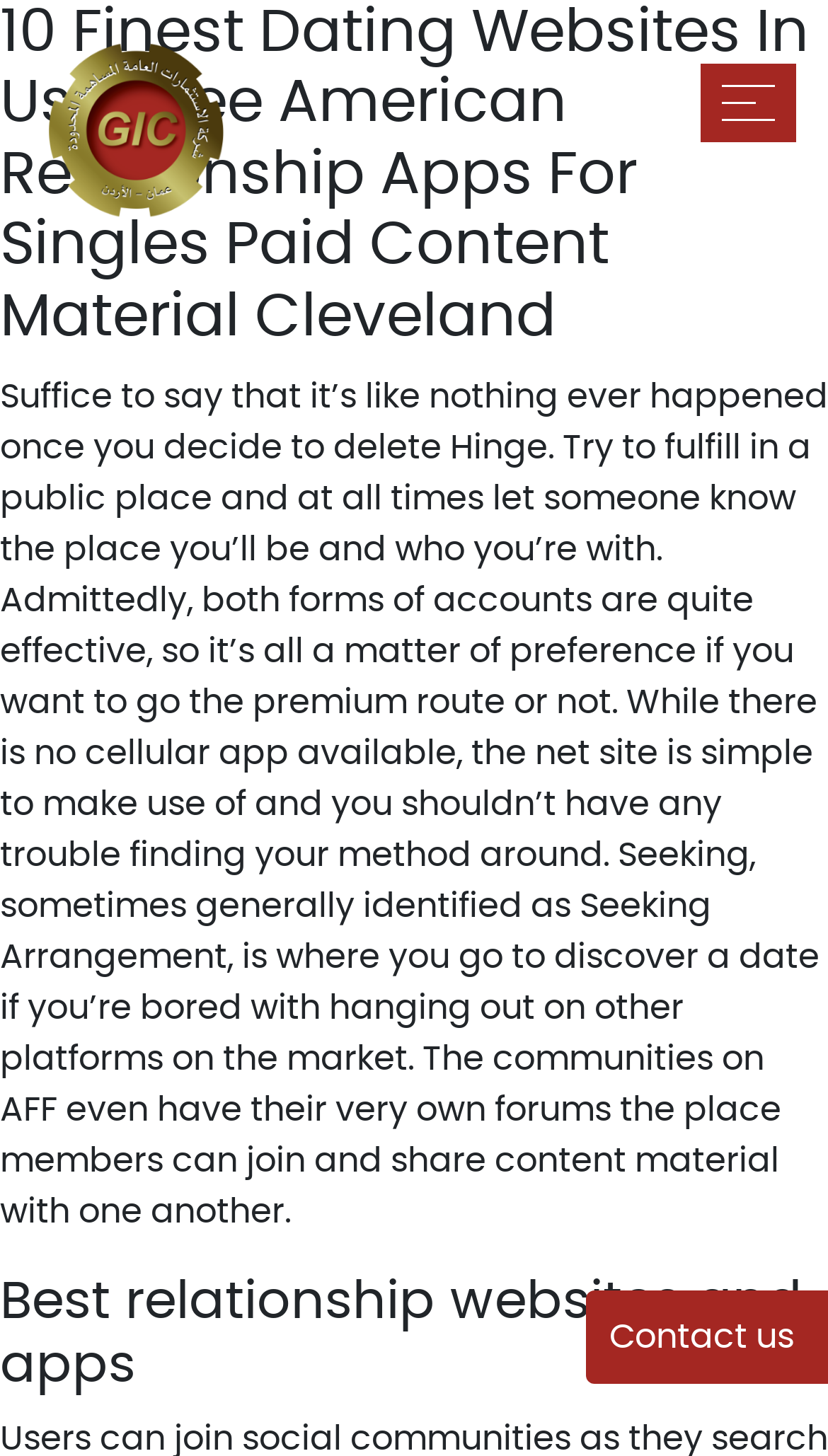Provide an in-depth caption for the contents of the webpage.

The webpage is about GIC, with a logo at the top left corner. The logo is an image with a link. Below the logo, there is a header section that spans the entire width of the page, containing a heading that reads "10 Finest Dating Websites In Usa: Free American Relationship Apps For Singles Paid Content Material Cleveland". 

Underneath the header, there is a large block of static text that occupies most of the page, discussing online dating platforms, including Hinge, Seeking, and AFF. The text provides information on how to use these platforms, their features, and tips for safe dating.

At the bottom of the page, there are three links, aligned horizontally, represented by icons: a caret icon, a thumbs up icon, and a heart icon. These links are positioned near the bottom right corner of the page.